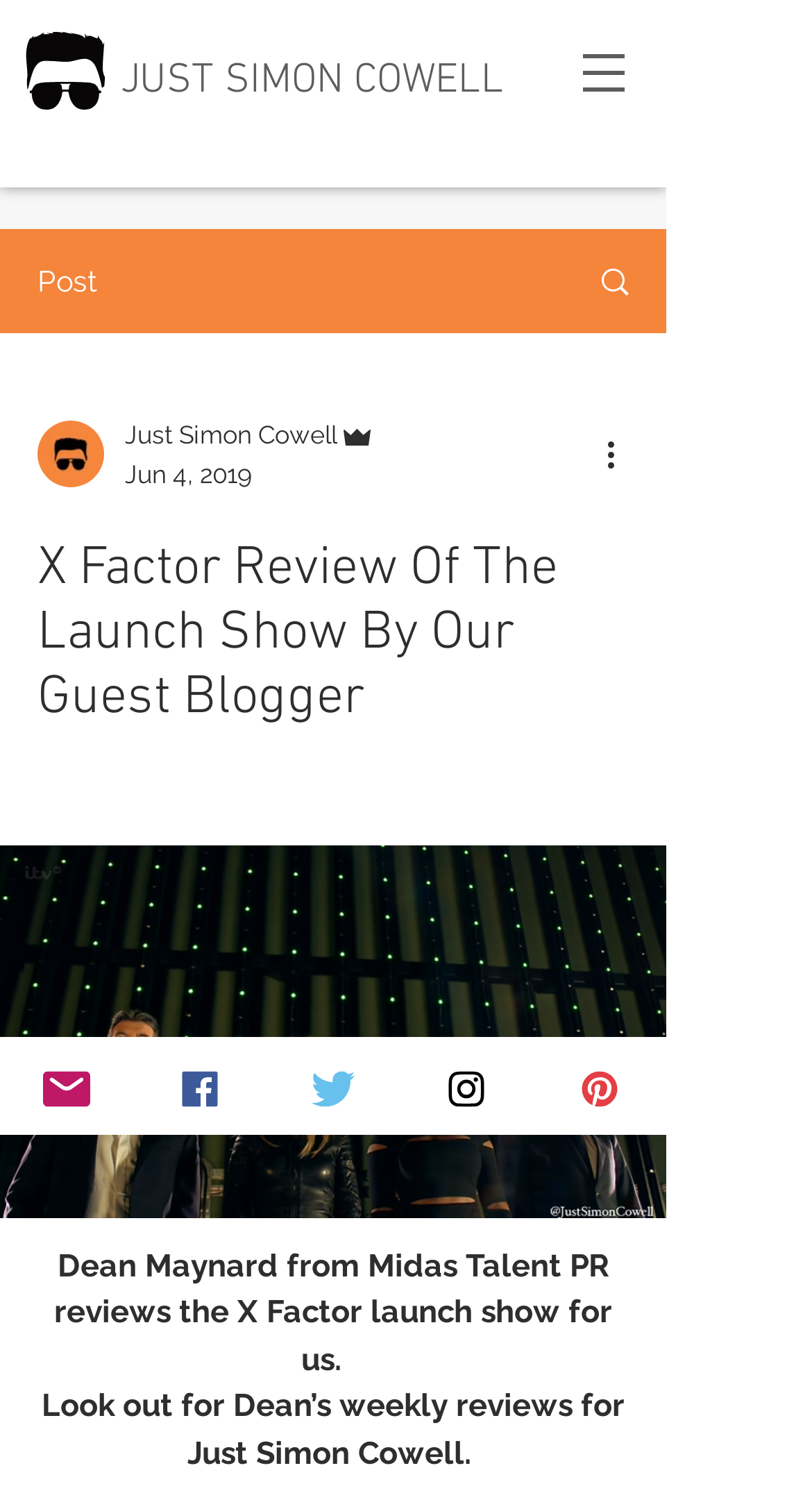What is the date of the blog post?
Answer the question using a single word or phrase, according to the image.

Jun 4, 2019